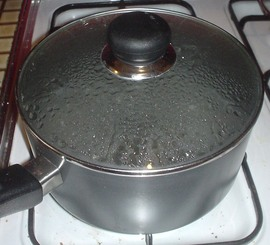What is the state of the water inside the saucepan?
Using the details shown in the screenshot, provide a comprehensive answer to the question.

The question inquires about the state of the water inside the saucepan. The caption mentions that the lid is partially fogged up, indicating that the water inside is boiling and generating steam.